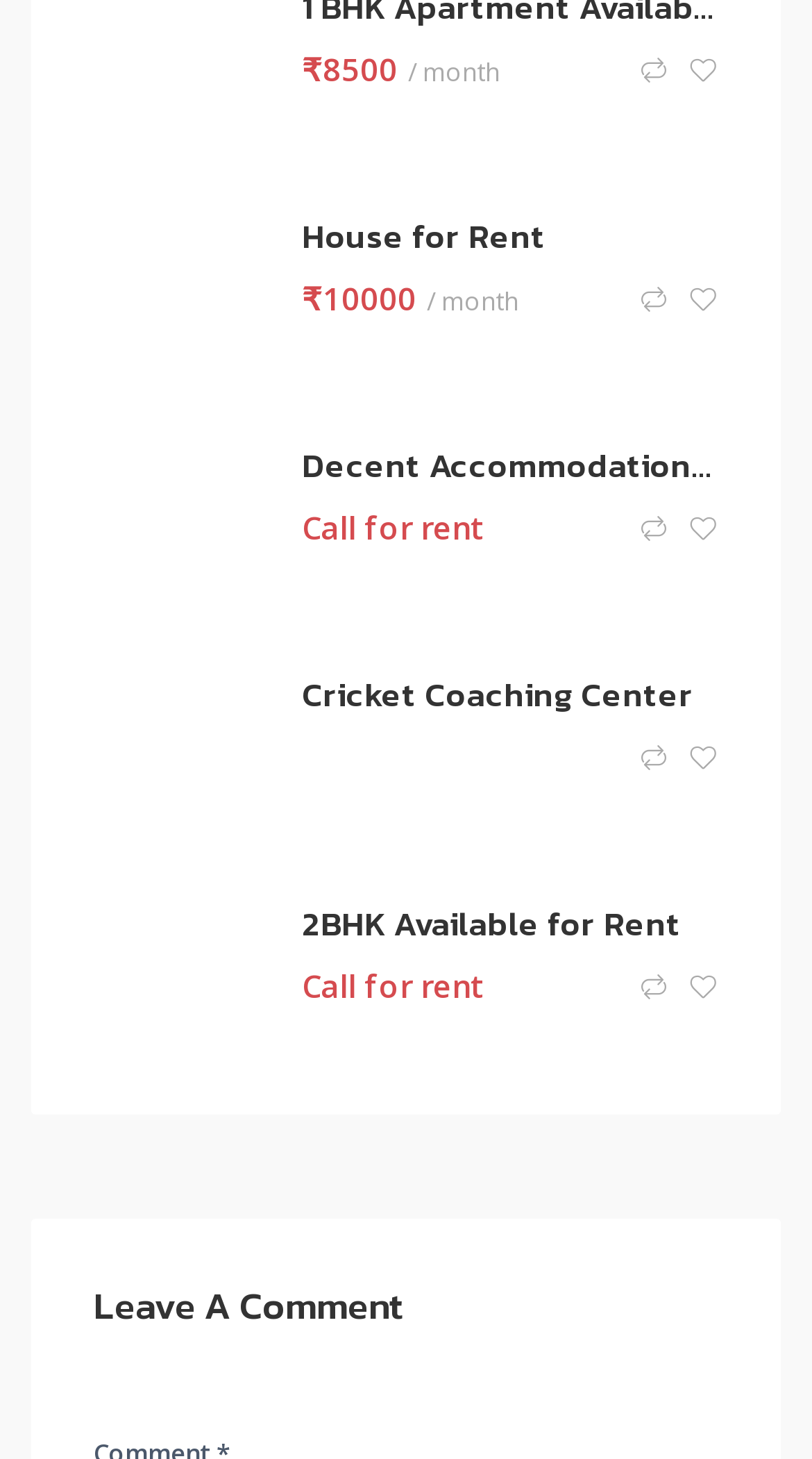Please respond to the question with a concise word or phrase:
What is the call to action for the 2BHK available for rent?

Call for rent